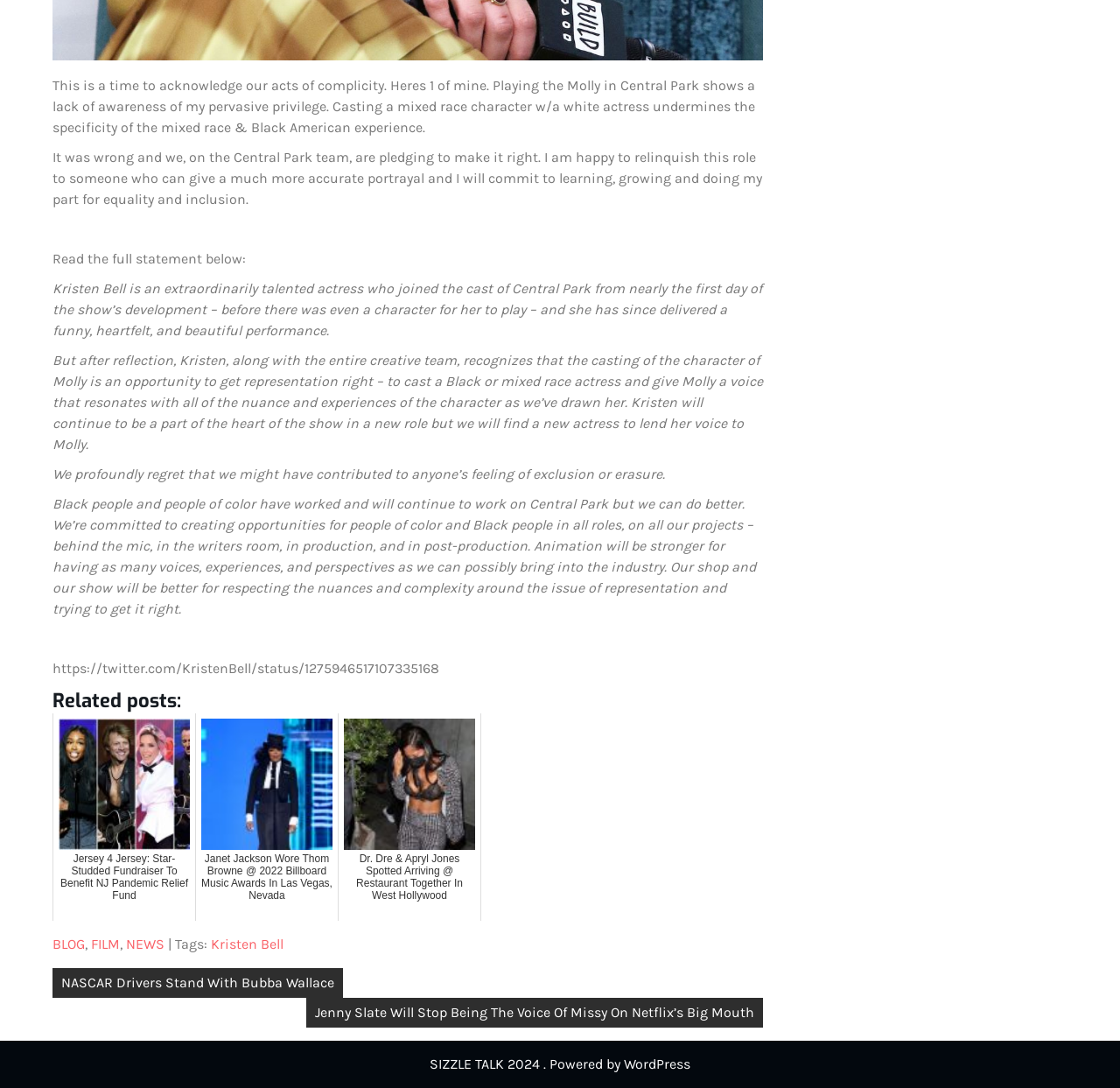Locate the bounding box coordinates of the clickable area needed to fulfill the instruction: "View related post 'Jersey 4 Jersey: Star-Studded Fundraiser To Benefit NJ Pandemic Relief Fund'".

[0.047, 0.656, 0.175, 0.846]